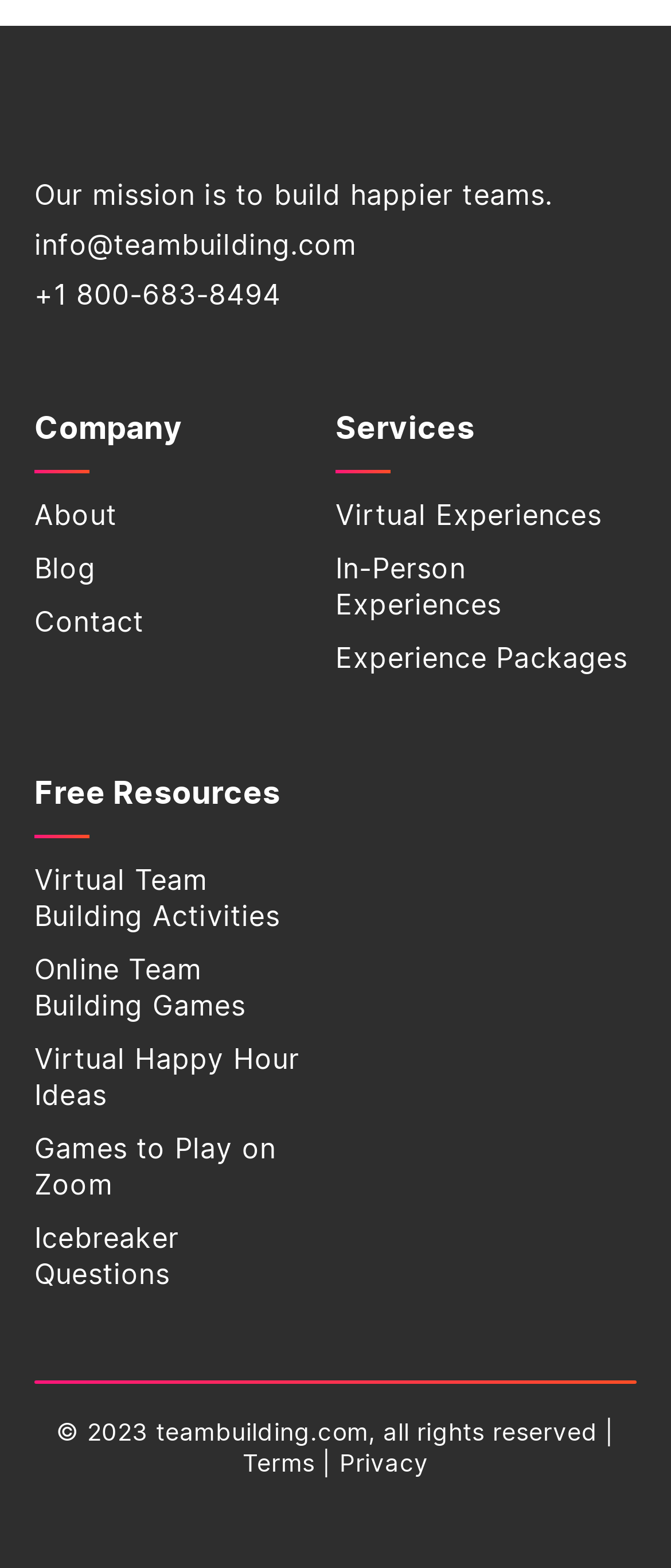What is the copyright year of the website?
Could you answer the question in a detailed manner, providing as much information as possible?

The copyright year of the website is stated in the StaticText element with the text '© 2023 teambuilding.com, all rights reserved |' which is located at the bottom of the webpage.